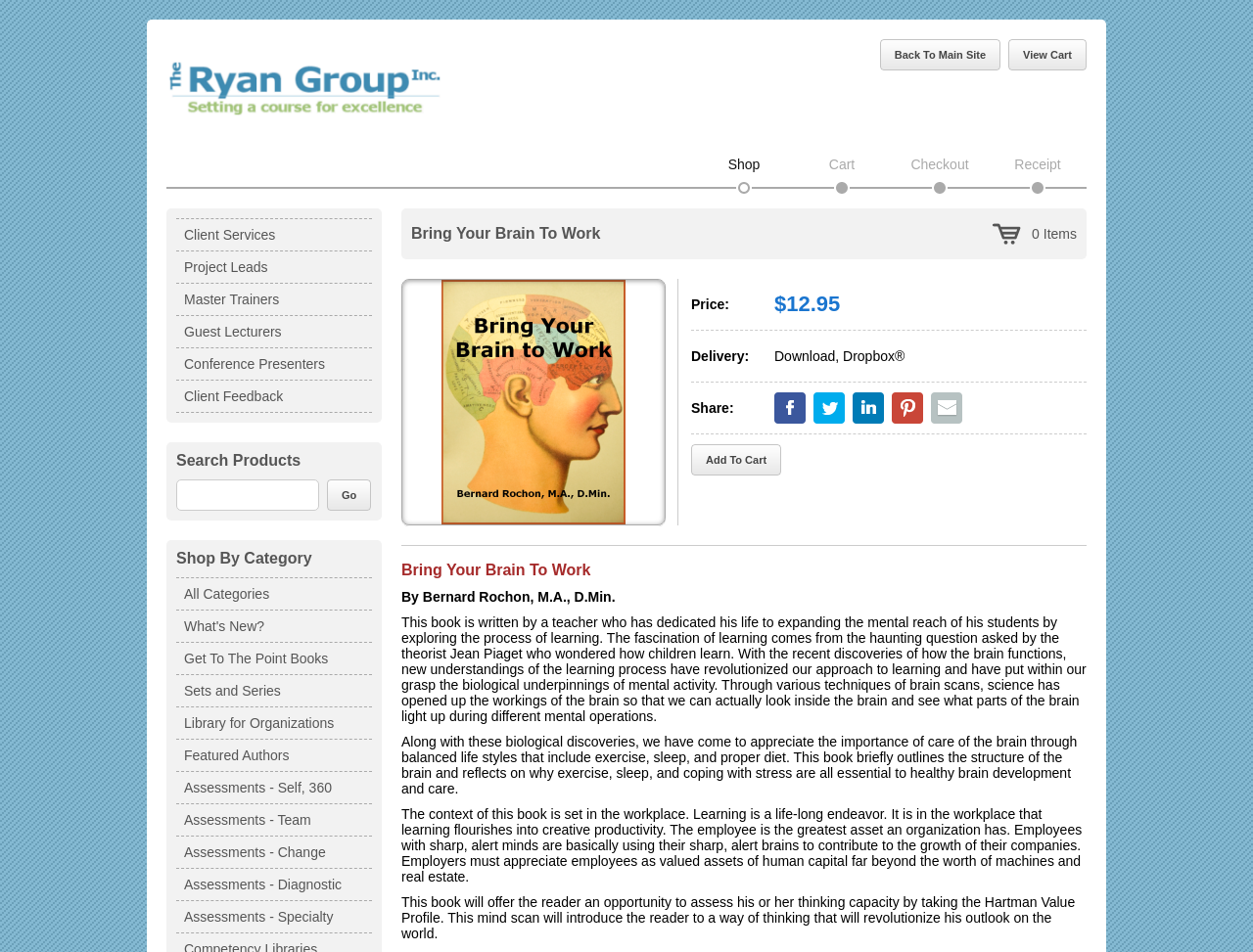Construct a comprehensive caption that outlines the webpage's structure and content.

The webpage is about The Ryan Group, Inc., with a focus on their book "Bring Your Brain To Work". At the top left corner, there is a logo image. On the top right corner, there are three links: "Back To Main Site", "View Cart", and a shopping cart icon with the text "0 Items". Below these links, there are several navigation links, including "Shop", "Cart", "Checkout", and "Receipt".

On the left side of the page, there are several categories of links, including "Client Services", "Project Leads", "Master Trainers", and more. Below these links, there is a search bar with a heading "Search Products" and a "Go" button. Underneath the search bar, there is a section titled "Shop By Category" with links to various categories, such as "All Categories", "What's New?", and "Get To The Point Books".

On the right side of the page, there is a section dedicated to the book "Bring Your Brain To Work". It includes a preview image, a brief description of the book, and details about the price and delivery options. There is also a button to "Add To Cart". Below this section, there is a longer description of the book, including its author and a summary of its content. The book appears to be about the process of learning and the importance of brain care in the workplace.